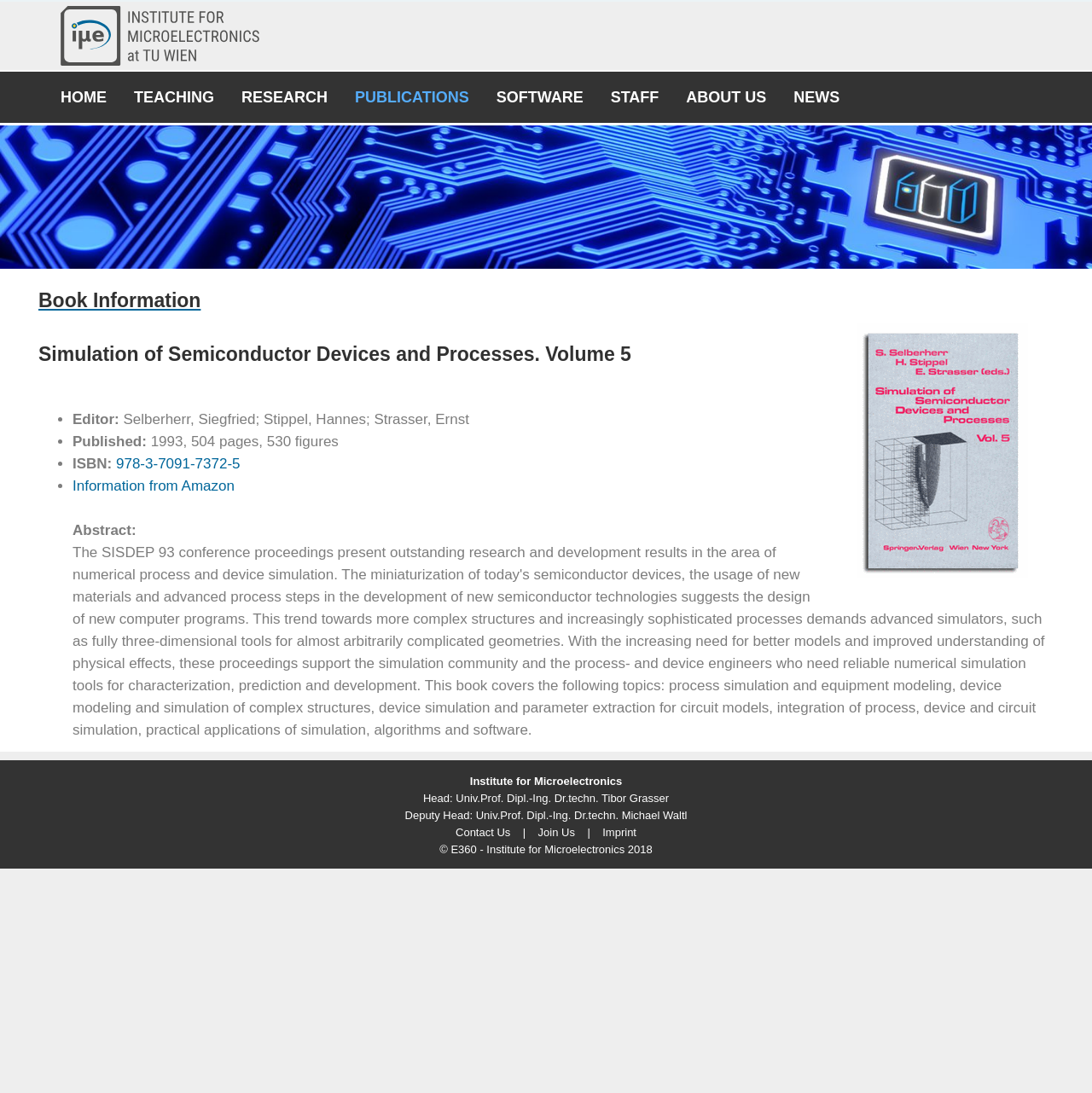Please determine the bounding box coordinates of the clickable area required to carry out the following instruction: "Contact the Institute for Microelectronics". The coordinates must be four float numbers between 0 and 1, represented as [left, top, right, bottom].

[0.417, 0.756, 0.467, 0.767]